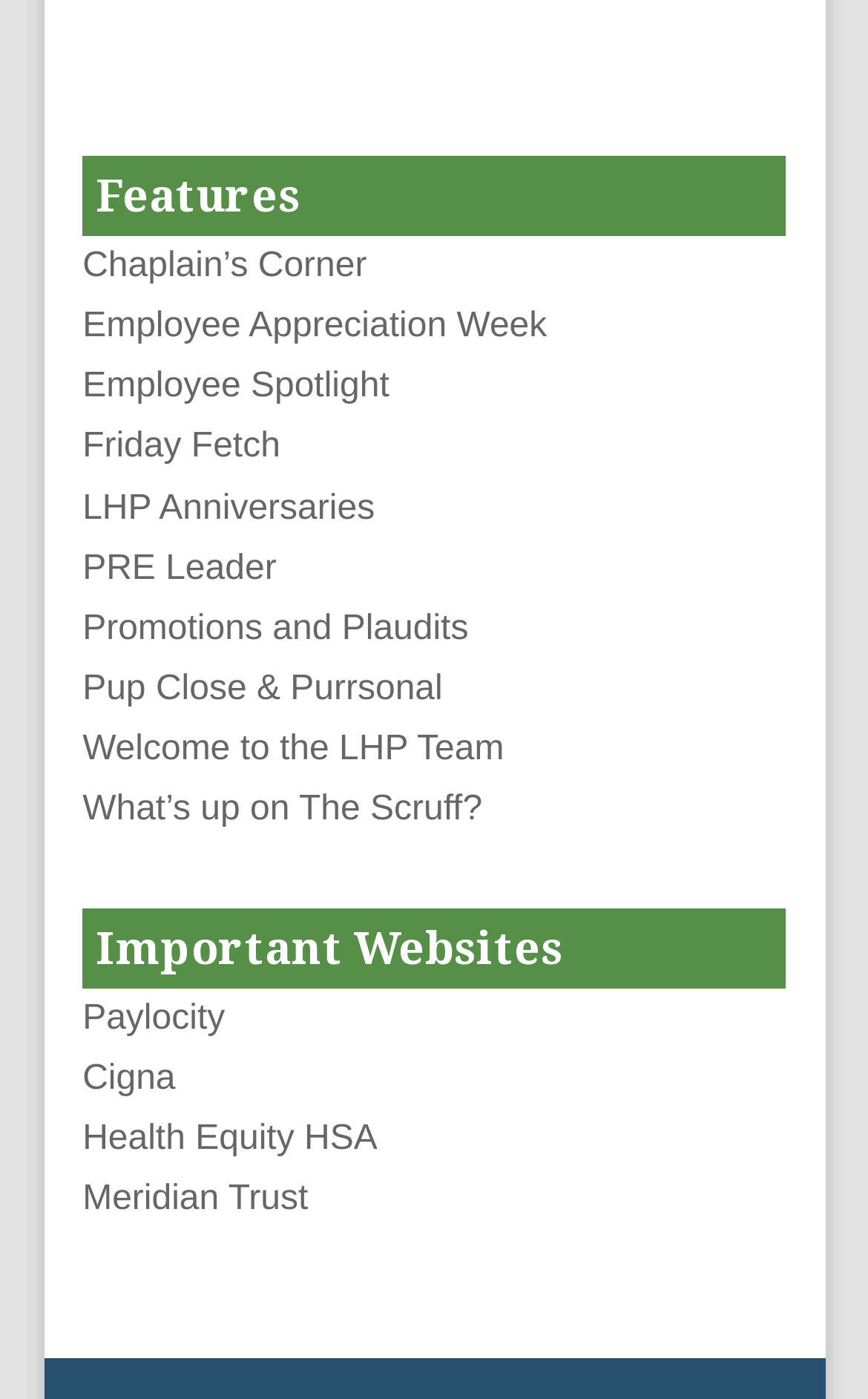Could you provide the bounding box coordinates for the portion of the screen to click to complete this instruction: "Visit What’s up on The Scruff?"?

[0.095, 0.566, 0.556, 0.593]